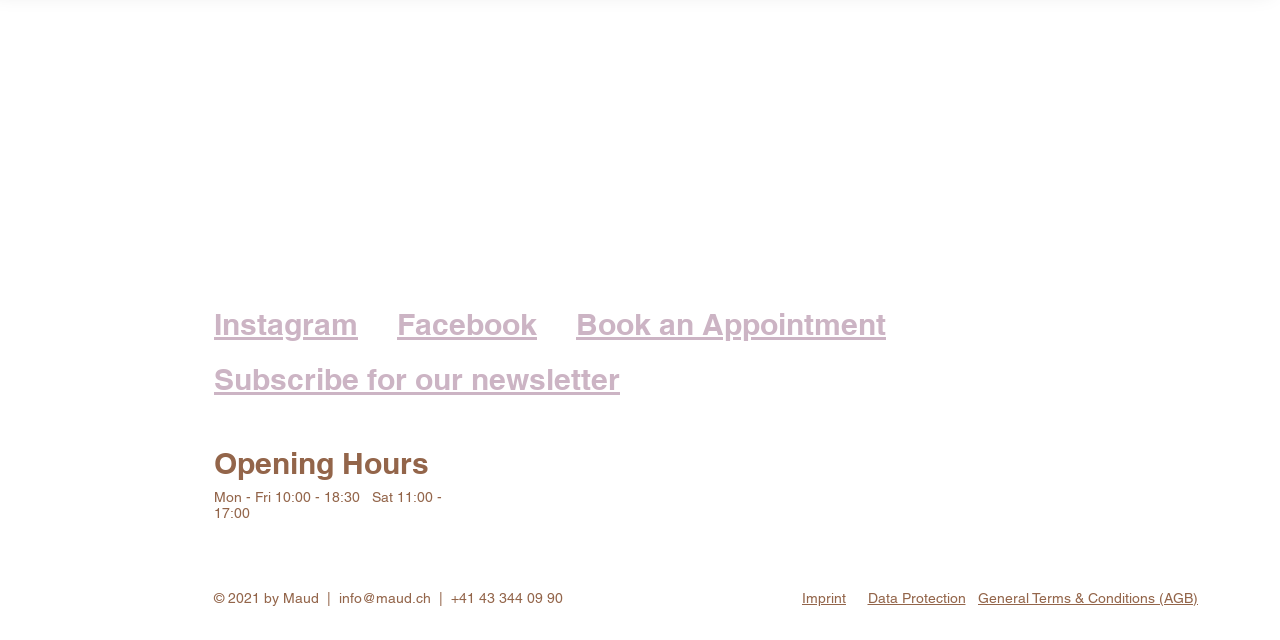Respond to the following question using a concise word or phrase: 
What social media platforms are linked?

Instagram, Facebook